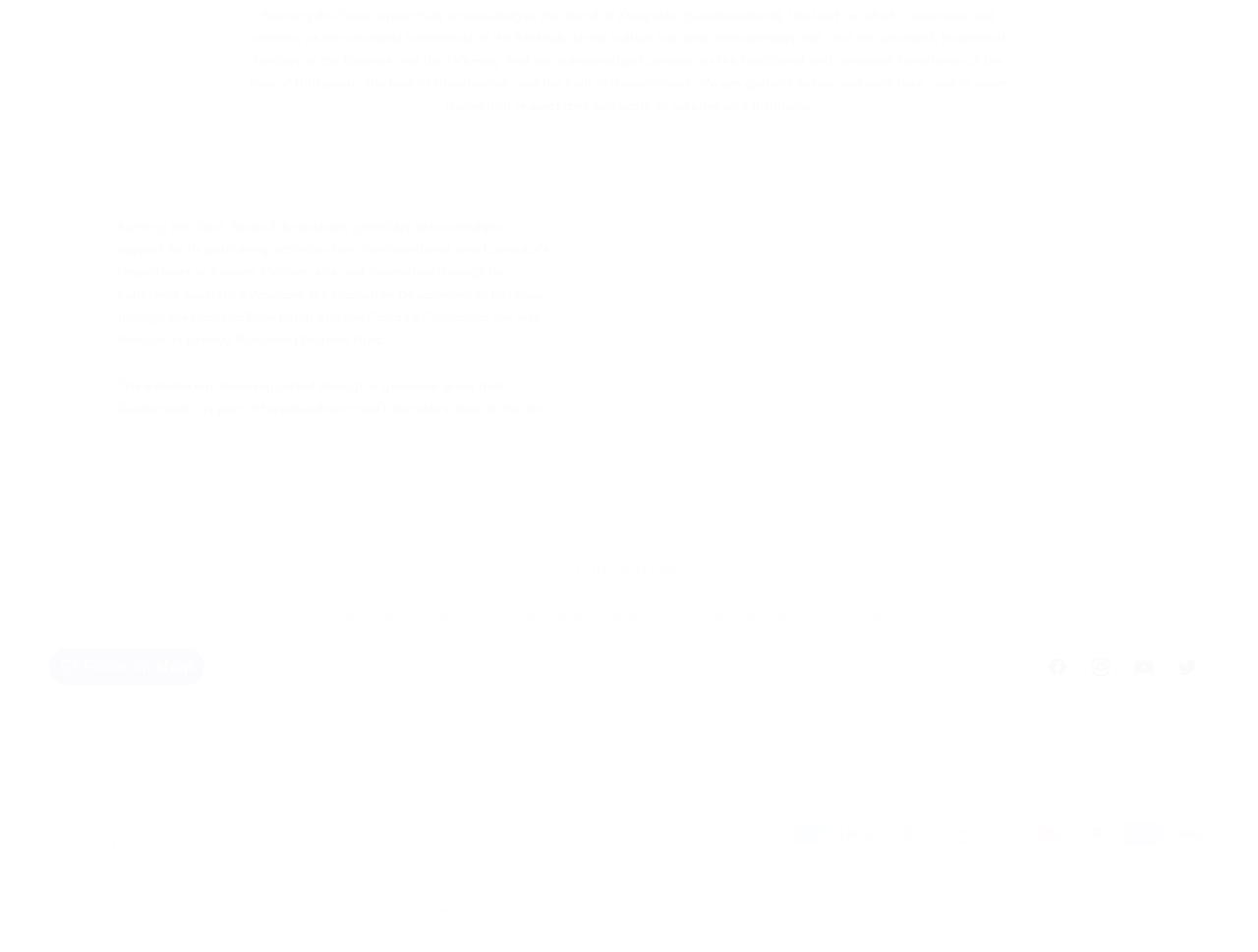Respond with a single word or phrase:
What is the country/region of operation?

Canada